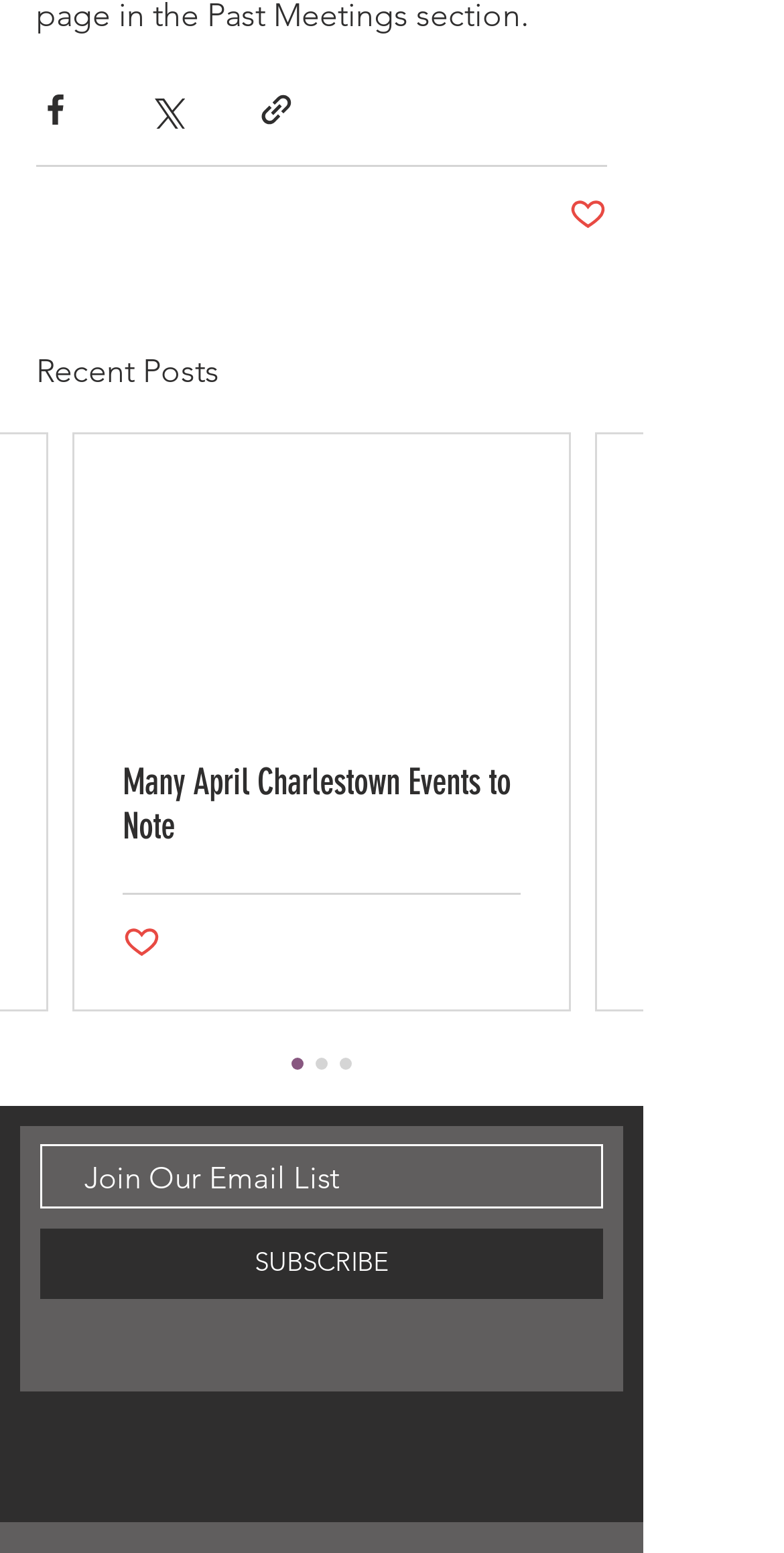Find the bounding box coordinates for the HTML element described as: "aria-label="Share via Facebook"". The coordinates should consist of four float values between 0 and 1, i.e., [left, top, right, bottom].

[0.046, 0.058, 0.095, 0.082]